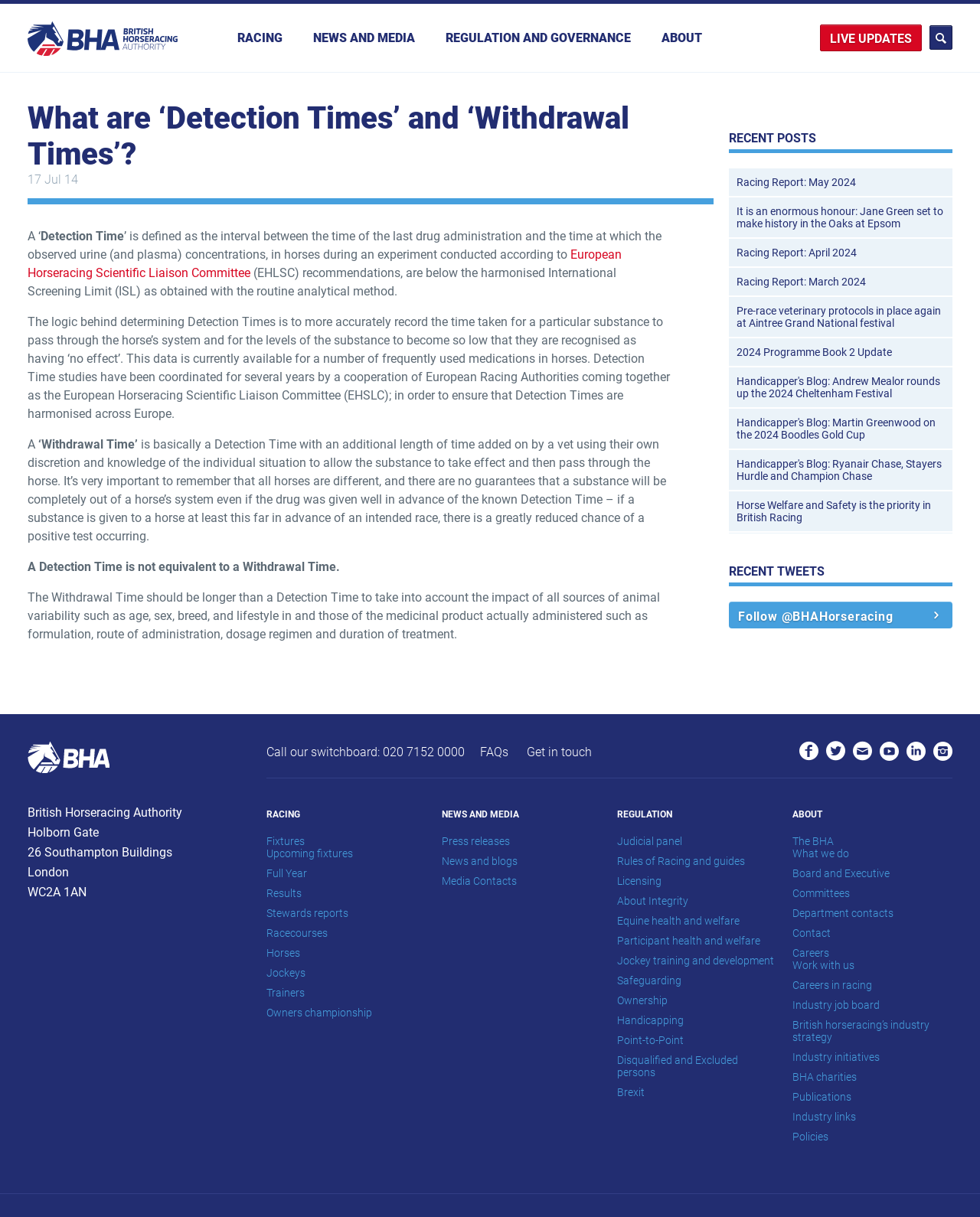What is the purpose of the 'Withdrawal Time'?
Give a one-word or short phrase answer based on the image.

To allow the substance to take effect and then pass through the horse